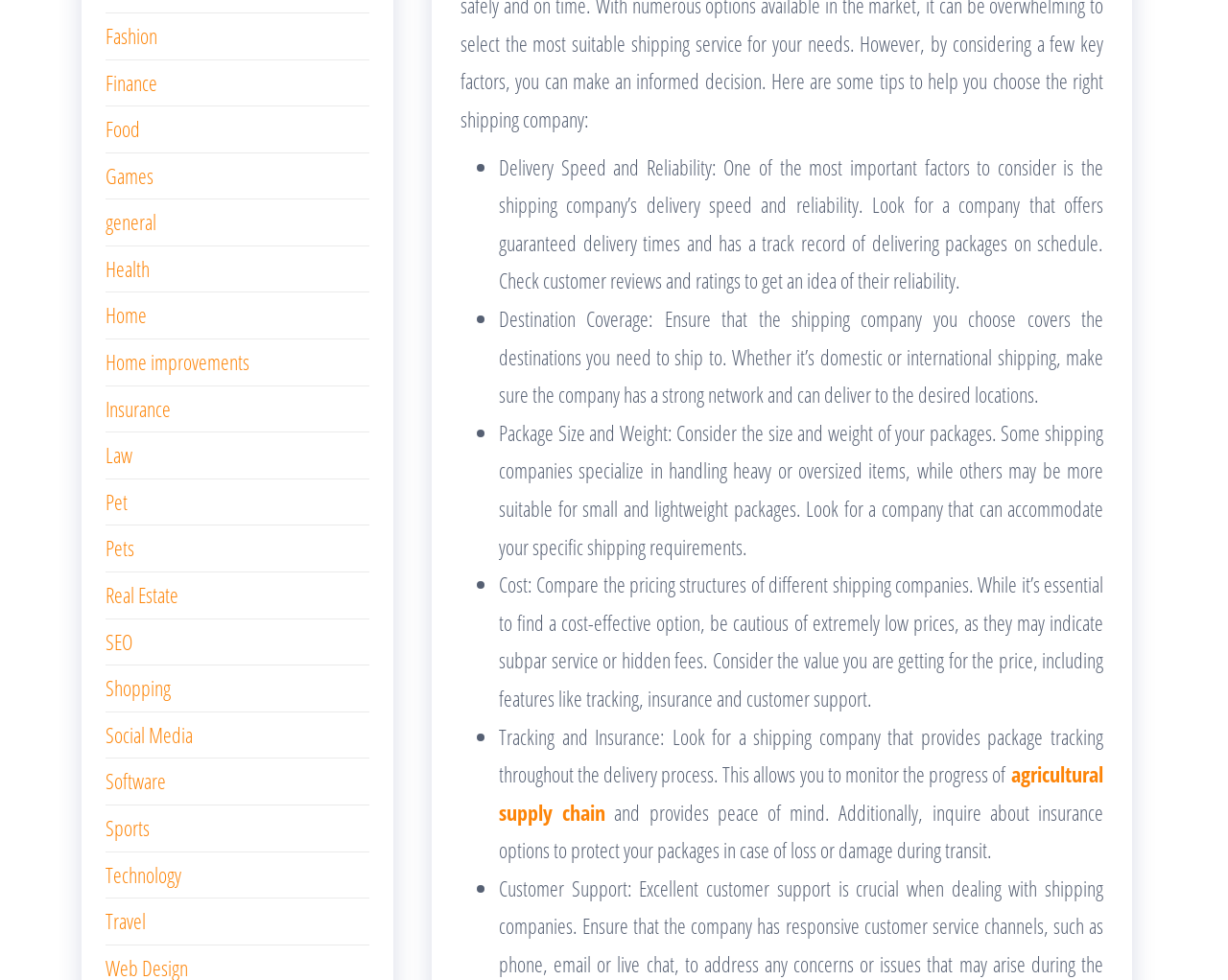How many categories are listed at the top of the webpage?
Please respond to the question with a detailed and thorough explanation.

The webpage displays a list of categories at the top, including Fashion, Finance, Food, and others. Upon counting, there are 20 categories listed in total.